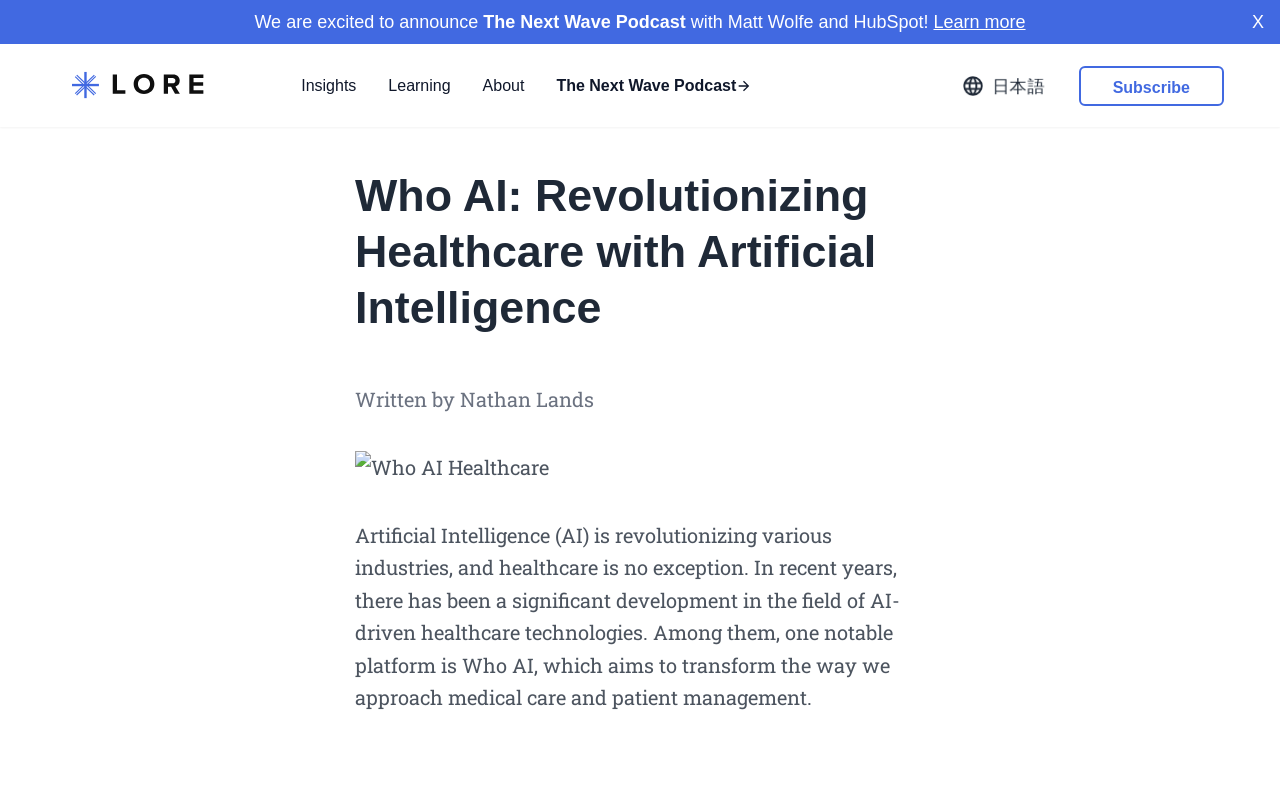Please specify the bounding box coordinates of the clickable section necessary to execute the following command: "Subscribe to the newsletter".

[0.843, 0.082, 0.956, 0.131]